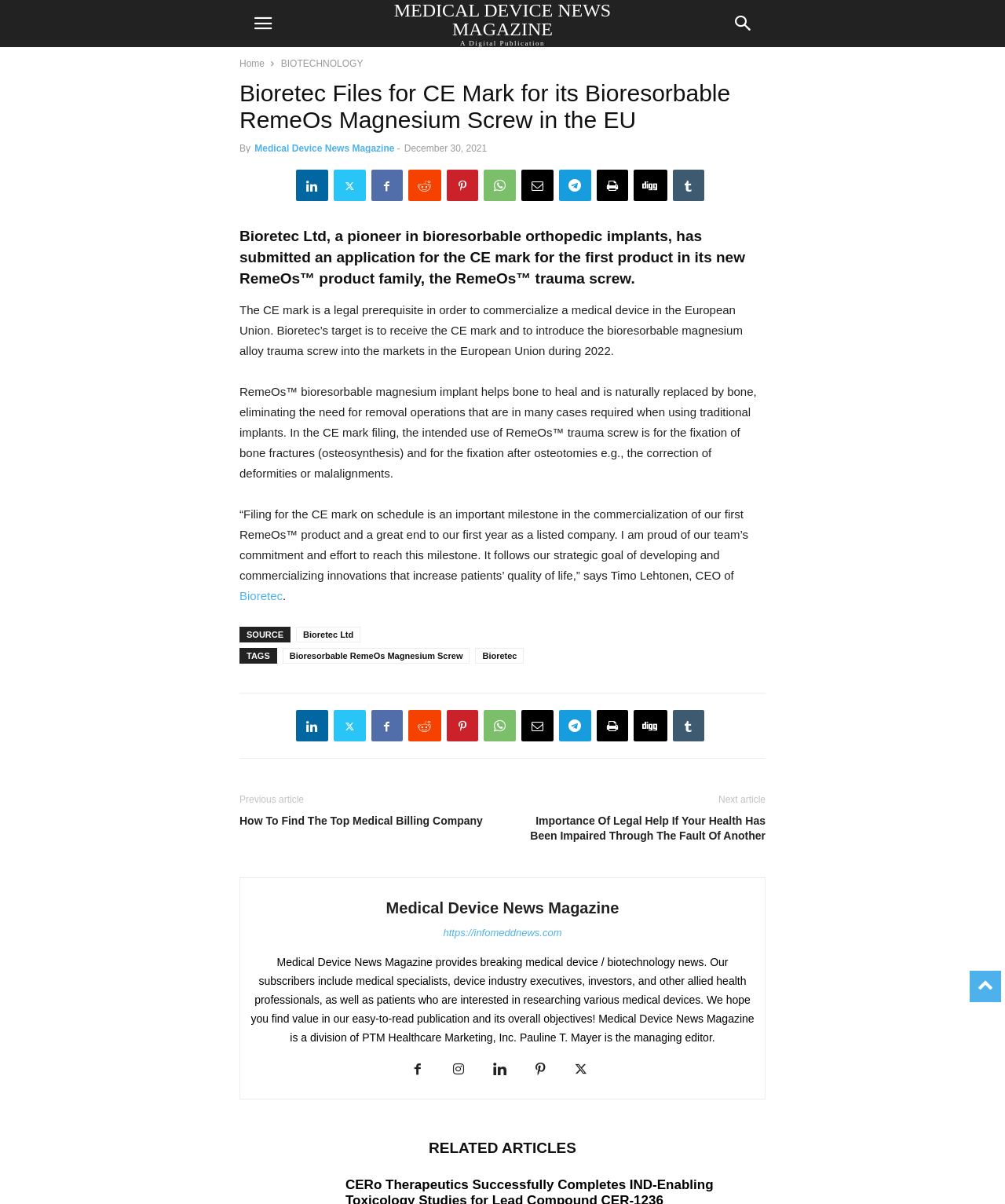Provide a single word or phrase to answer the given question: 
Who is the CEO of Bioretec?

Timo Lehtonen